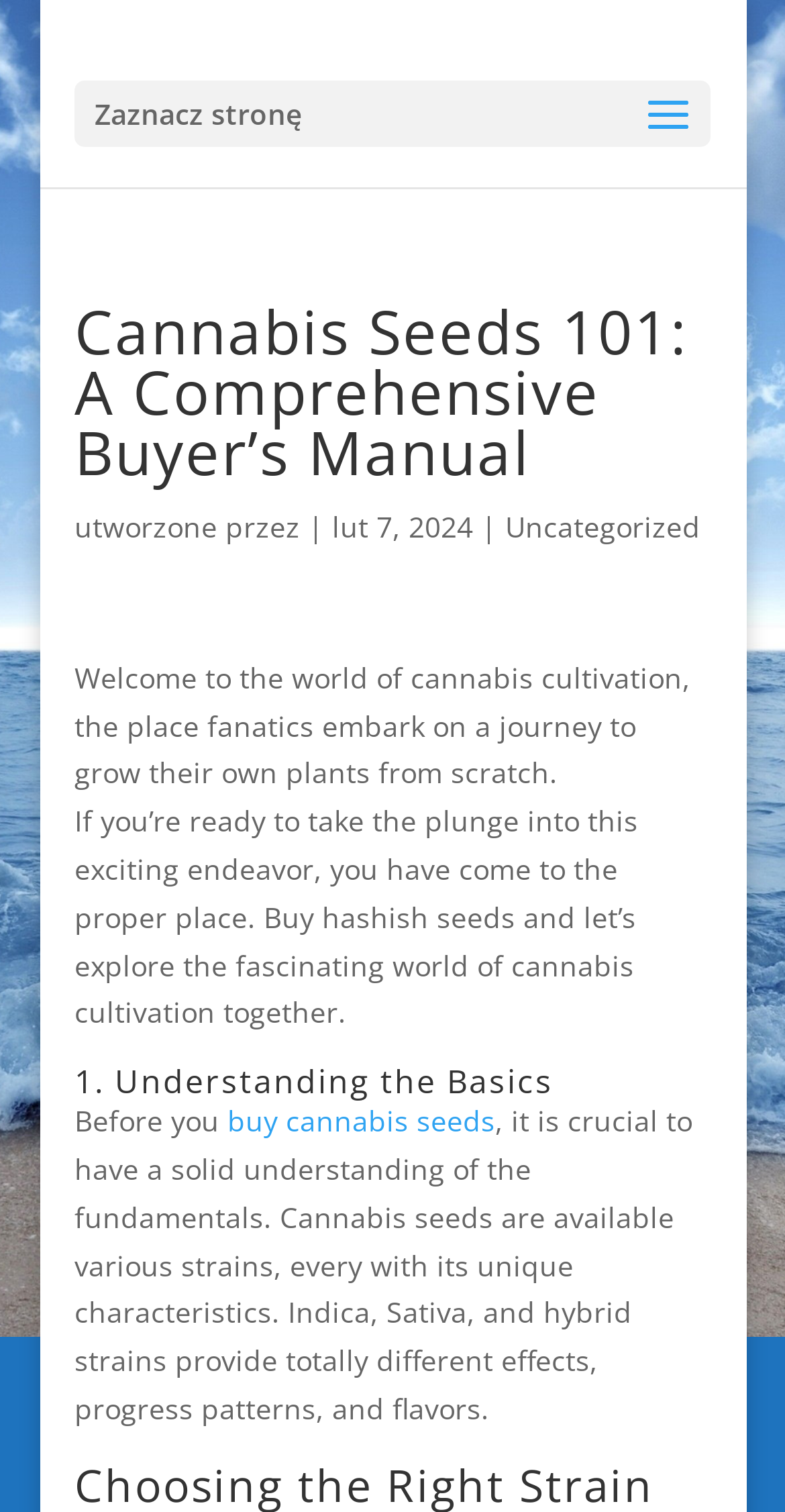Using the given description, provide the bounding box coordinates formatted as (top-left x, top-left y, bottom-right x, bottom-right y), with all values being floating point numbers between 0 and 1. Description: Uncategorized

[0.644, 0.336, 0.892, 0.361]